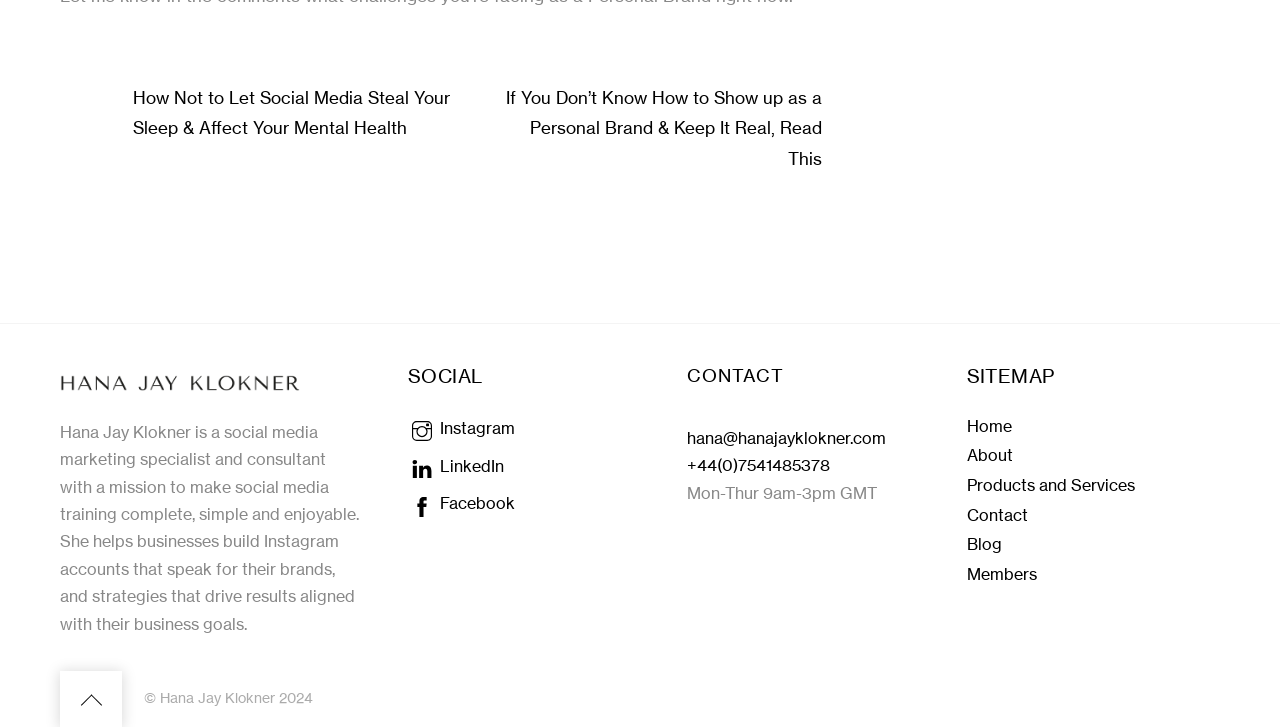Pinpoint the bounding box coordinates for the area that should be clicked to perform the following instruction: "Contact Hana Jay Klokner via email".

[0.537, 0.589, 0.692, 0.616]